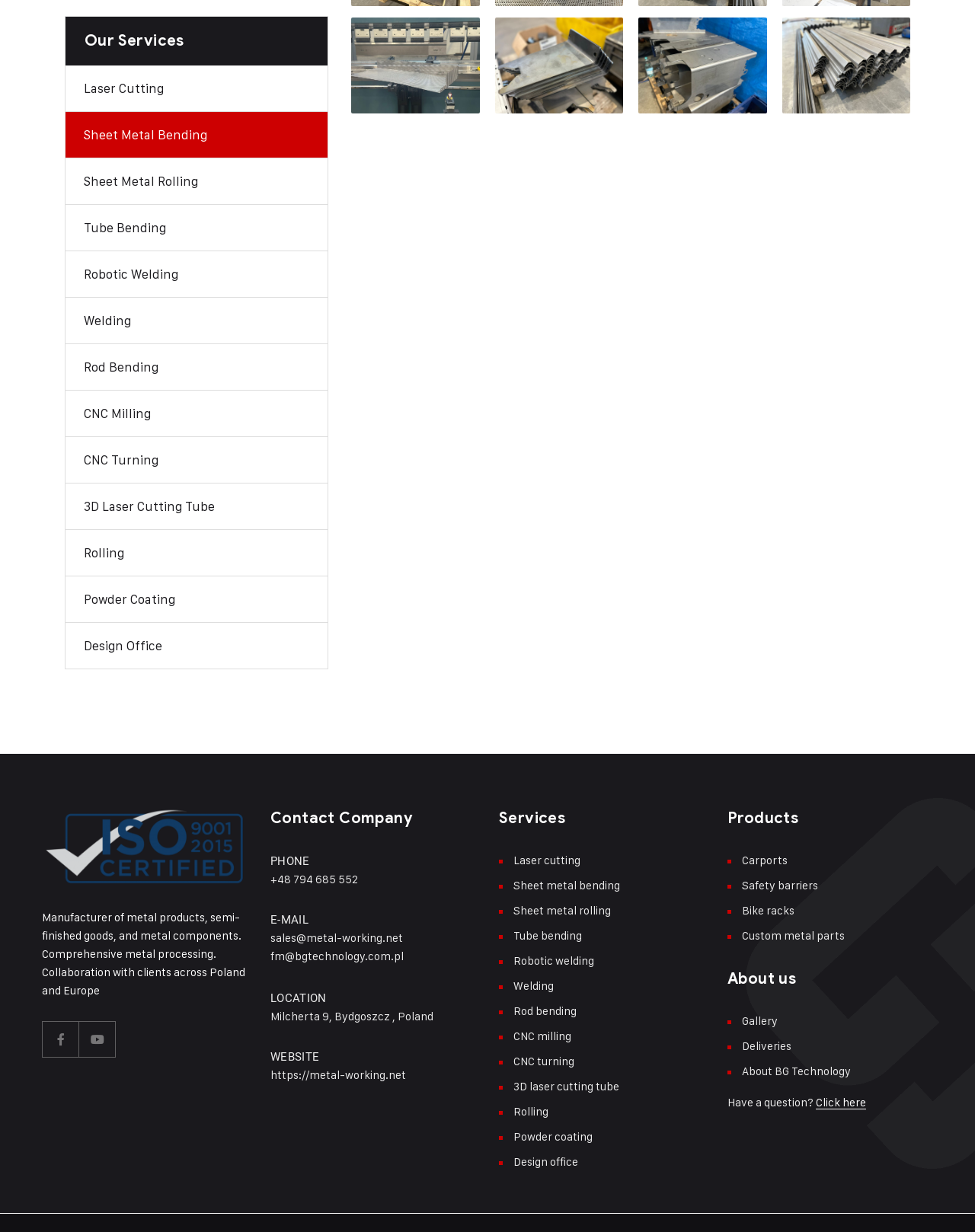Please provide a one-word or phrase answer to the question: 
What types of products does the company offer?

Carports, safety barriers, bike racks, custom metal parts